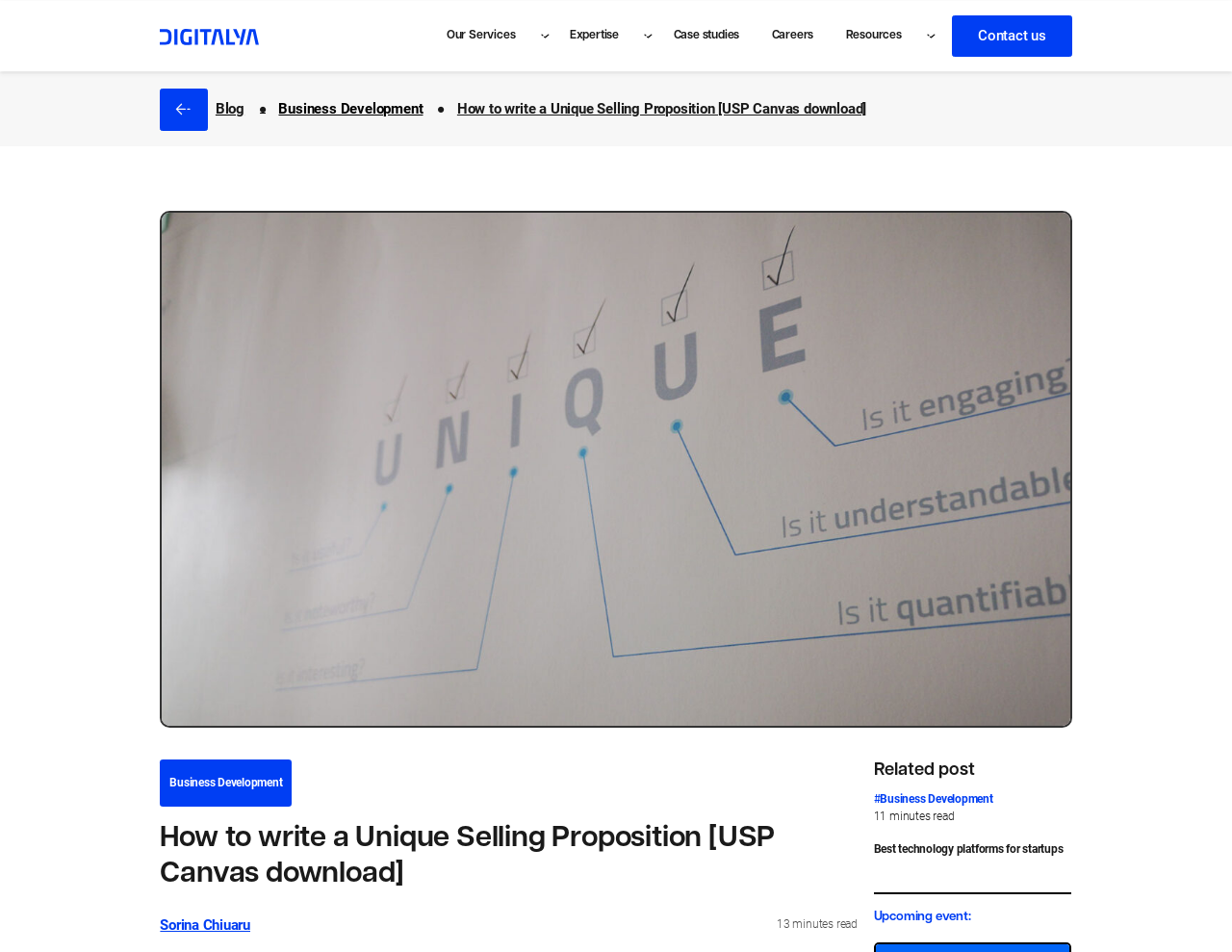Provide a brief response to the question below using one word or phrase:
What is the category of the related post?

Business Development